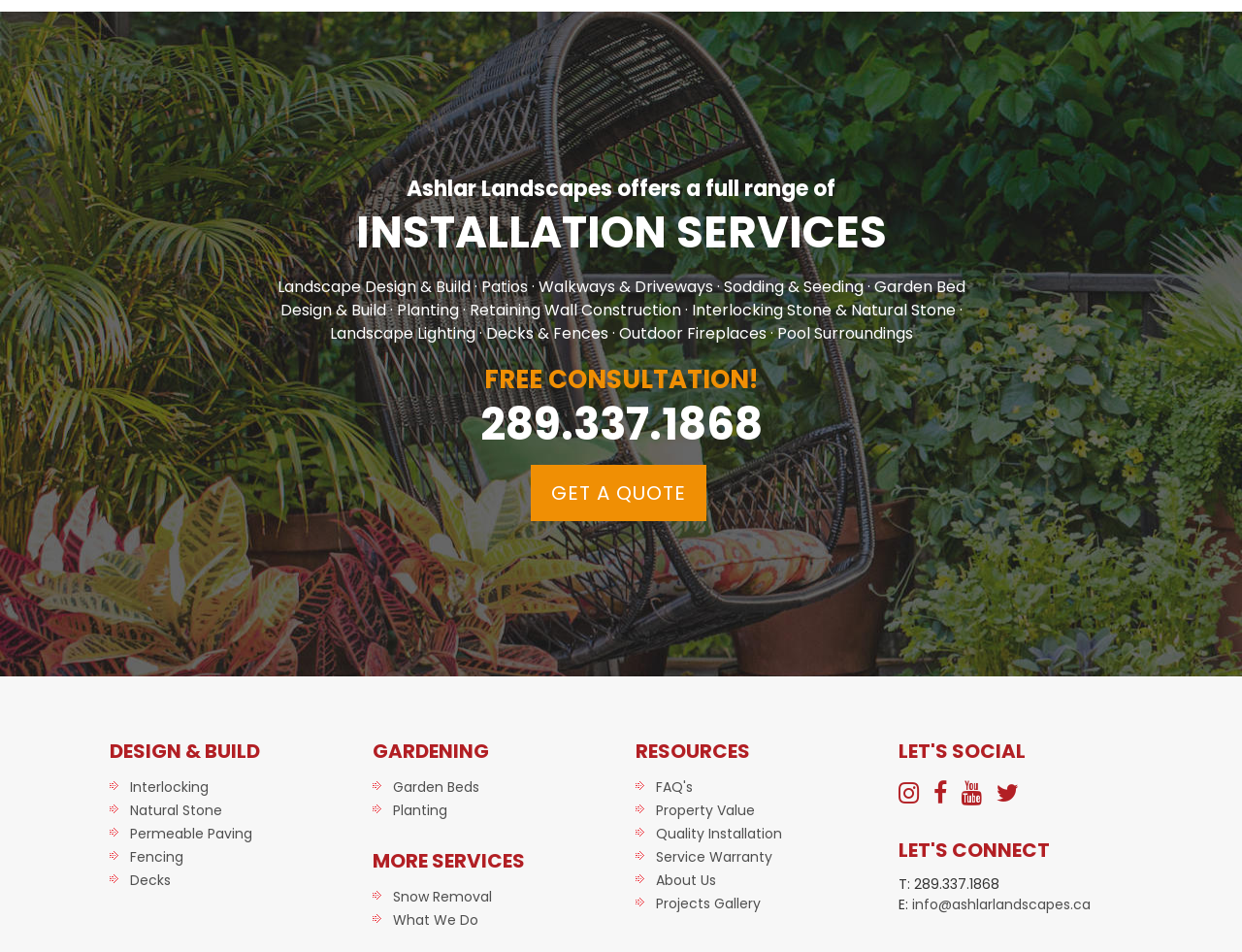Indicate the bounding box coordinates of the element that needs to be clicked to satisfy the following instruction: "Get a quote". The coordinates should be four float numbers between 0 and 1, i.e., [left, top, right, bottom].

[0.427, 0.488, 0.569, 0.547]